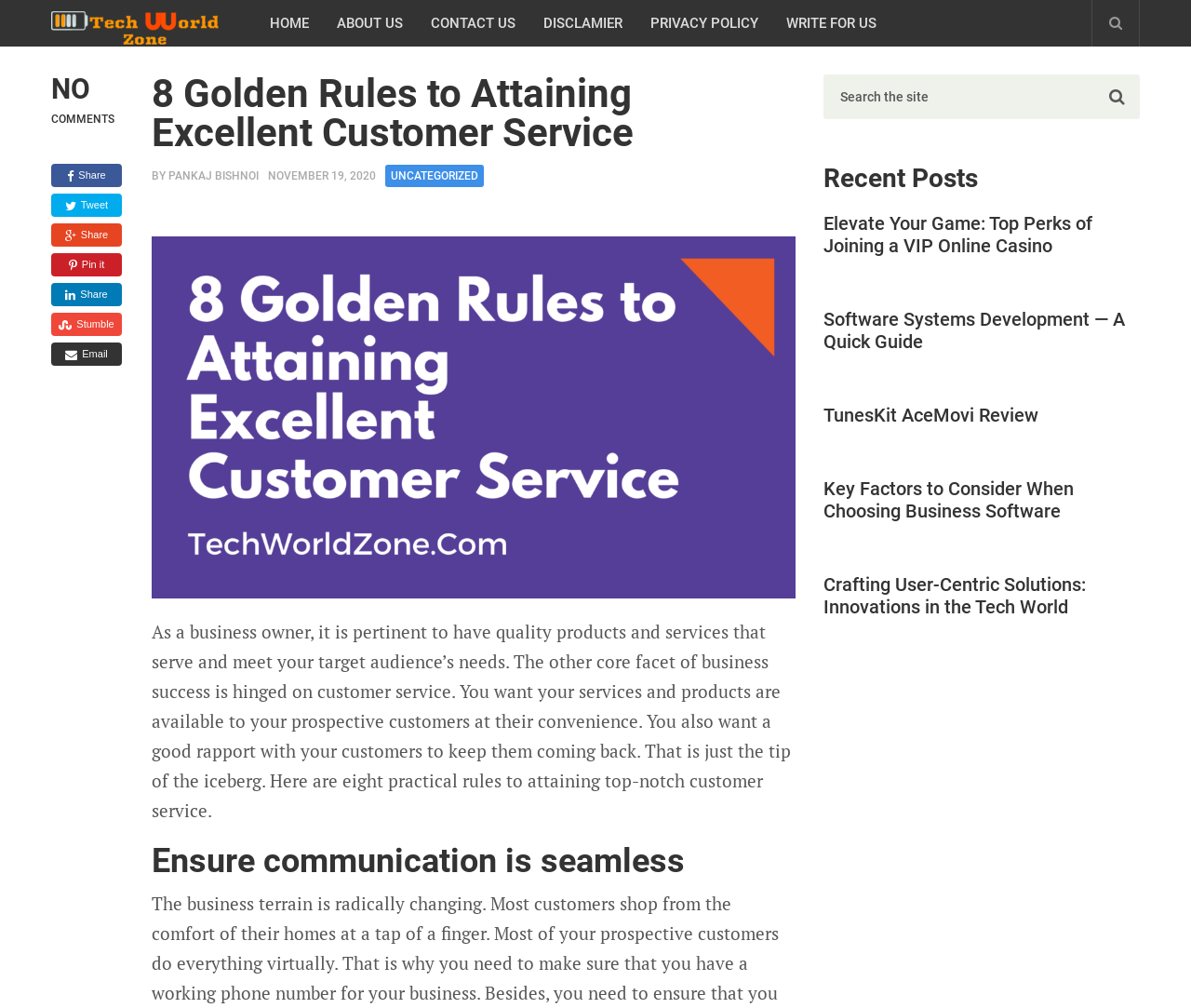Generate a comprehensive description of the webpage content.

The webpage is titled "8 Golden Rules to Attaining Excellent Customer Service - Tech World Zone" and has a prominent header with the website's name "Tech World Zone" at the top left corner, accompanied by a logo image. 

Below the header, there is a navigation menu with links to "HOME", "ABOUT US", "CONTACT US", "DISCLAMIER", "PRIVACY POLICY", and "WRITE FOR US" at the top center of the page. 

To the left of the navigation menu, there are social media sharing links, including "Share", "Tweet", "Share", "Pin it", "Share", "Stumble", and "Email". 

The main content of the webpage is divided into two sections. The left section has a heading "8 Golden Rules to Attaining Excellent Customer Service" and features an article with a brief introduction, followed by a series of rules. The introduction states that having quality products and services is crucial for business success, and that customer service is also essential. The article then provides eight practical rules for attaining top-notch customer service. 

The right section of the webpage has a complementary section with a search bar at the top, allowing users to search the site. Below the search bar, there is a heading "Recent Posts" followed by a list of five recent article links, including "Elevate Your Game: Top Perks of Joining a VIP Online Casino", "Software Systems Development — A Quick Guide", "TunesKit AceMovi Review", "Key Factors to Consider When Choosing Business Software", and "Crafting User-Centric Solutions: Innovations in the Tech World".